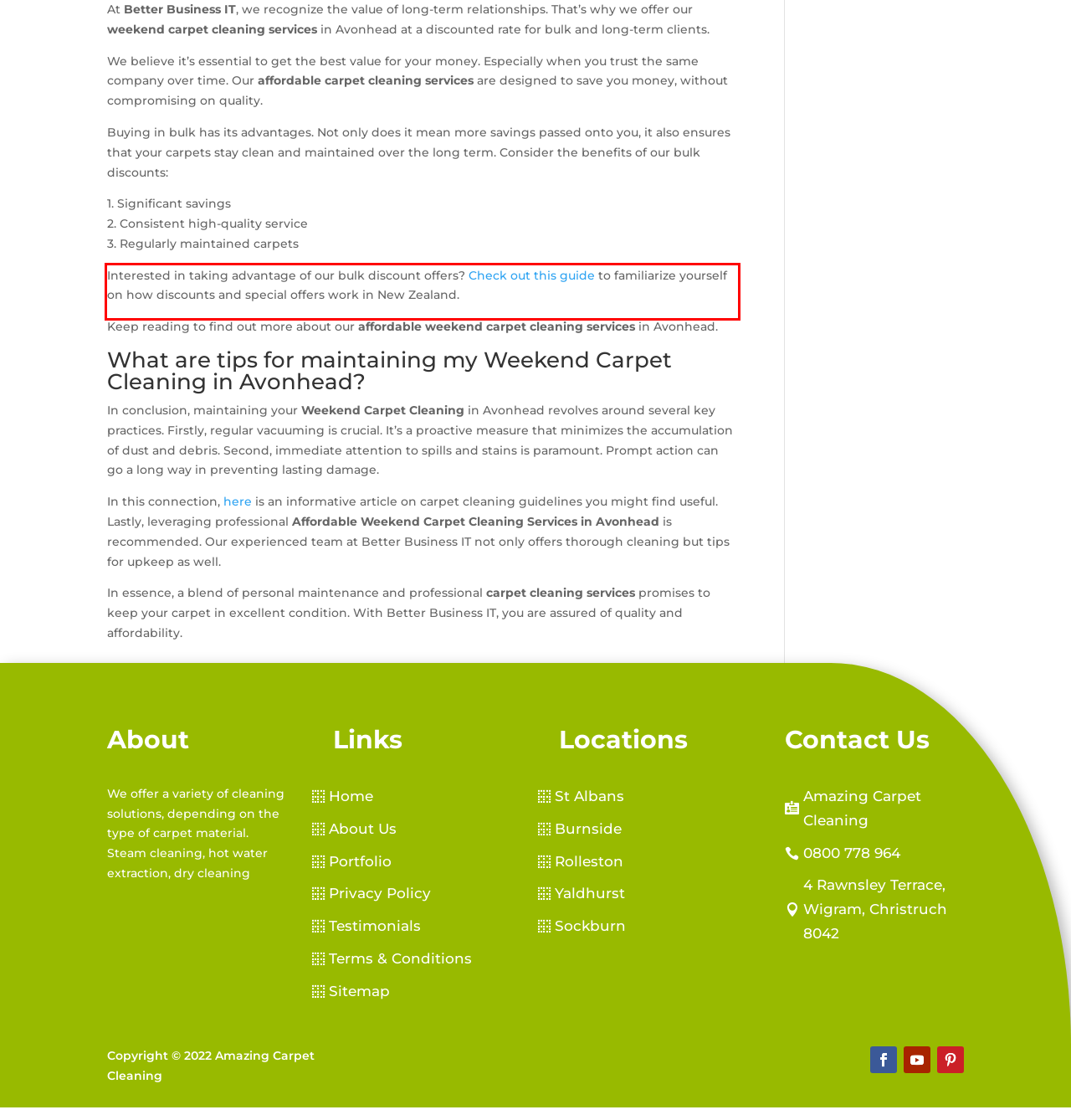Using OCR, extract the text content found within the red bounding box in the given webpage screenshot.

Interested in taking advantage of our bulk discount offers? Check out this guide to familiarize yourself on how discounts and special offers work in New Zealand.